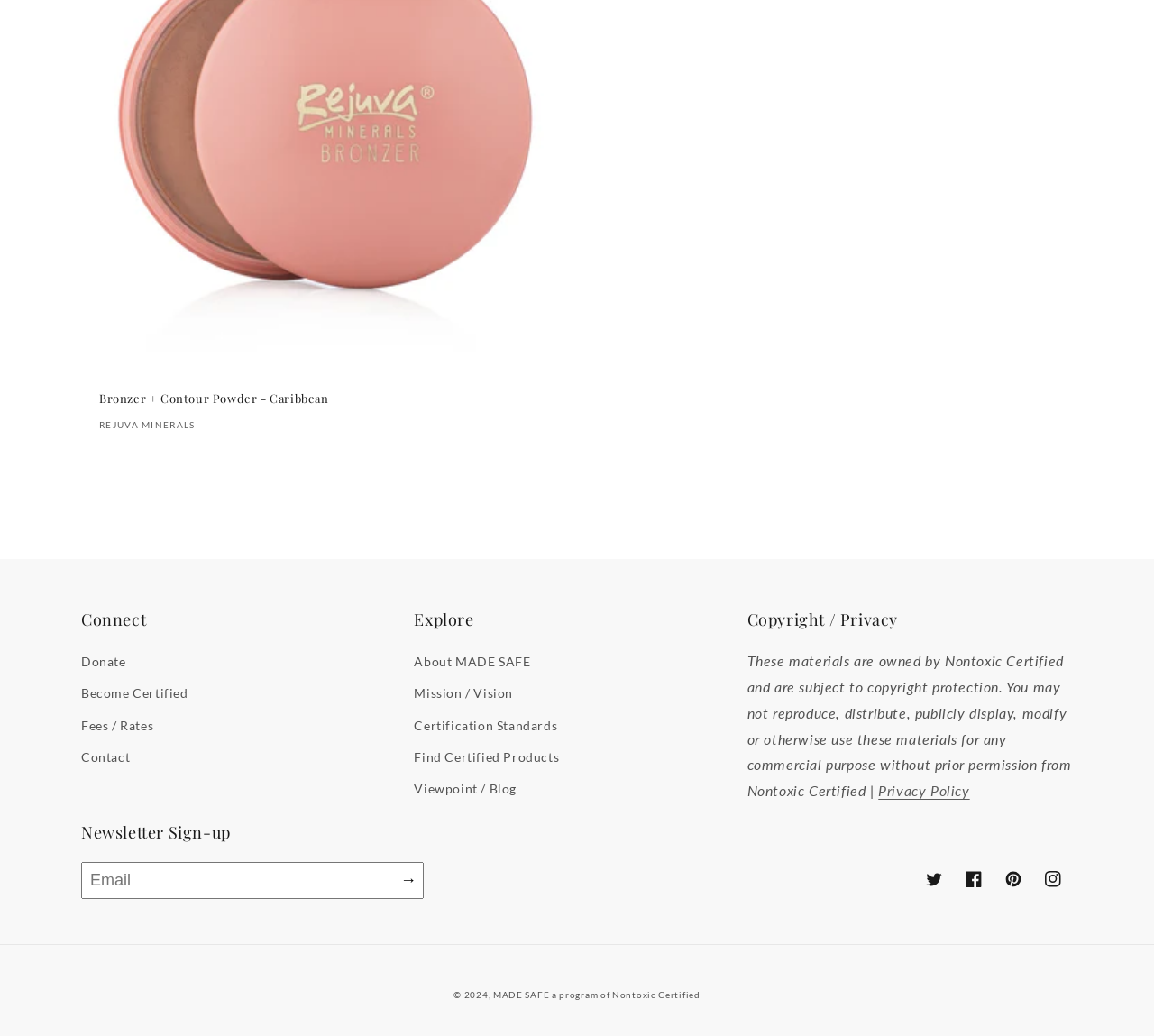Give a concise answer using one word or a phrase to the following question:
What is the purpose of the 'Newsletter Sign-up' section?

To sign up for a newsletter